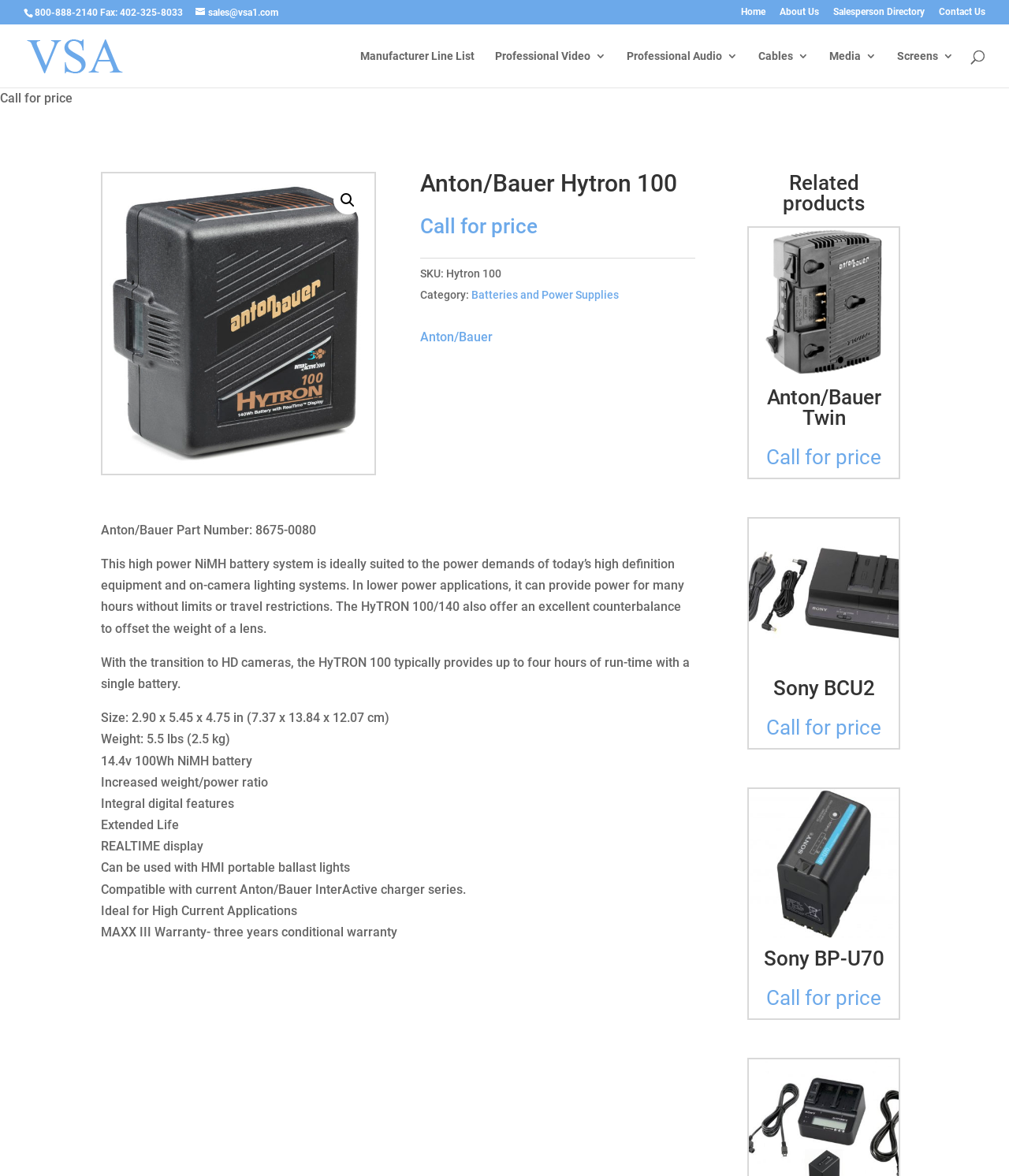Provide a short answer using a single word or phrase for the following question: 
What is the weight of the Anton/Bauer Hytron 100 battery?

5.5 lbs (2.5 kg)